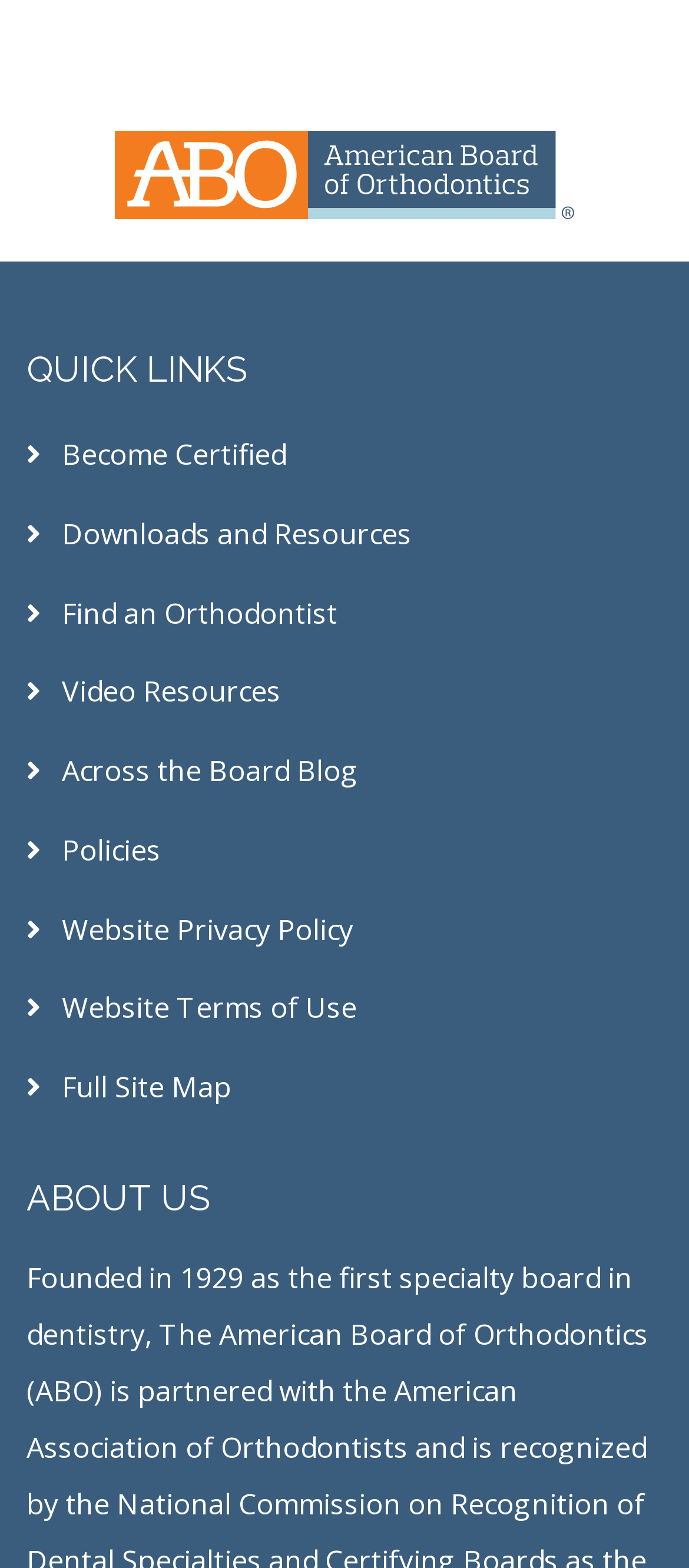Bounding box coordinates are given in the format (top-left x, top-left y, bottom-right x, bottom-right y). All values should be floating point numbers between 0 and 1. Provide the bounding box coordinate for the UI element described as: Across the Board Blog

[0.038, 0.47, 0.962, 0.513]